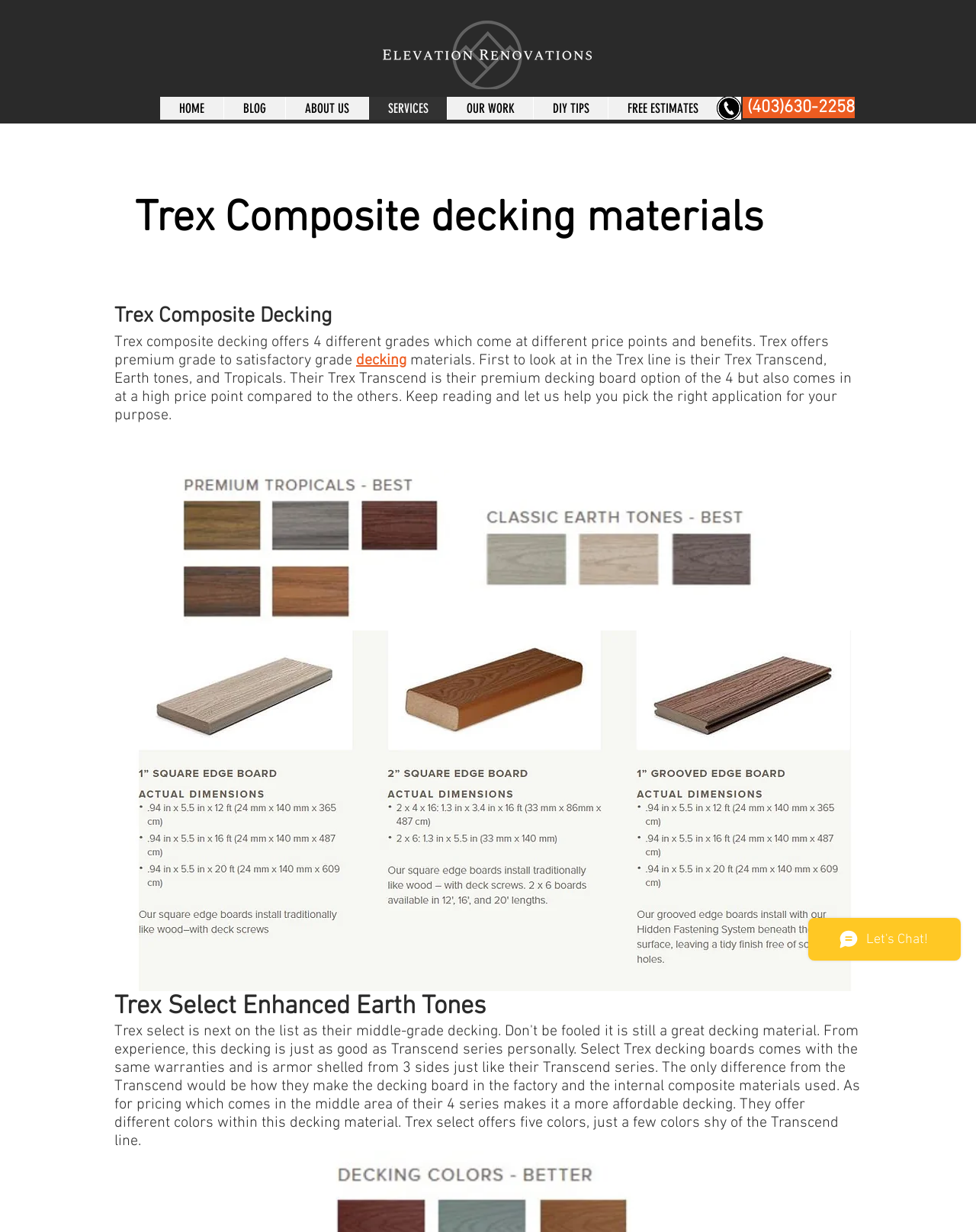Determine the bounding box coordinates of the UI element described by: "HOME".

[0.164, 0.079, 0.229, 0.097]